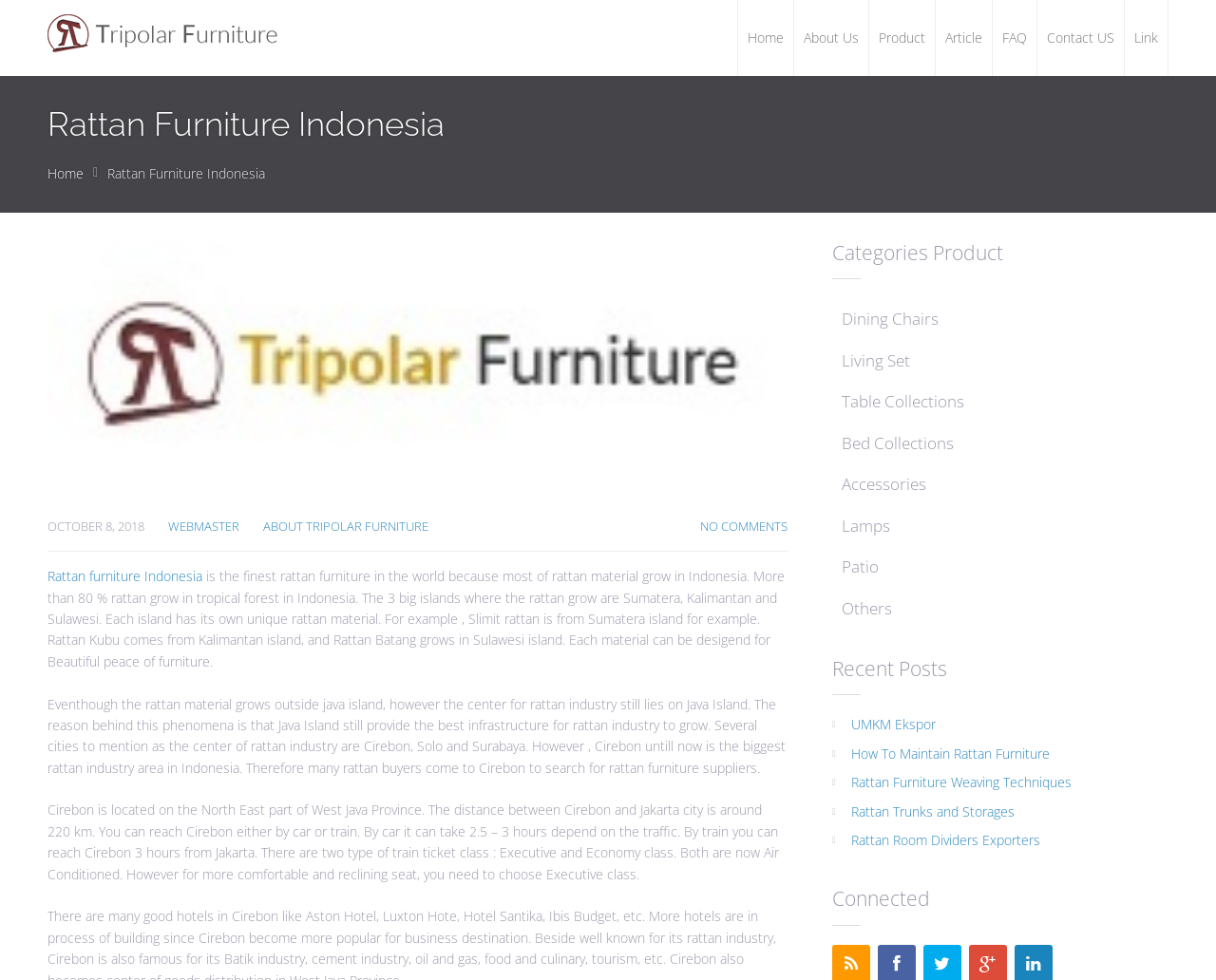Identify the webpage's primary heading and generate its text.

Rattan Furniture Indonesia